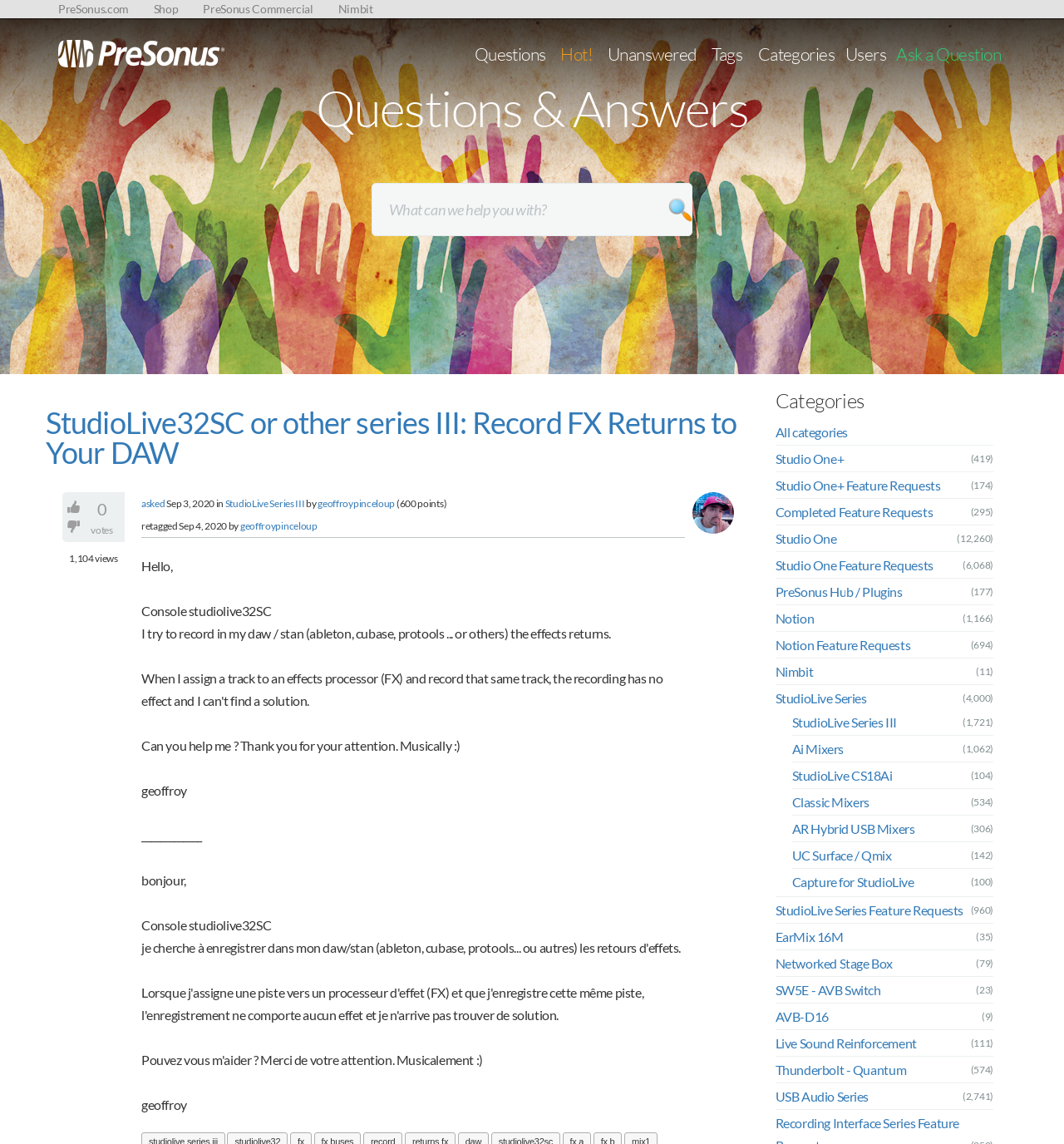Determine which piece of text is the heading of the webpage and provide it.

Questions & Answers